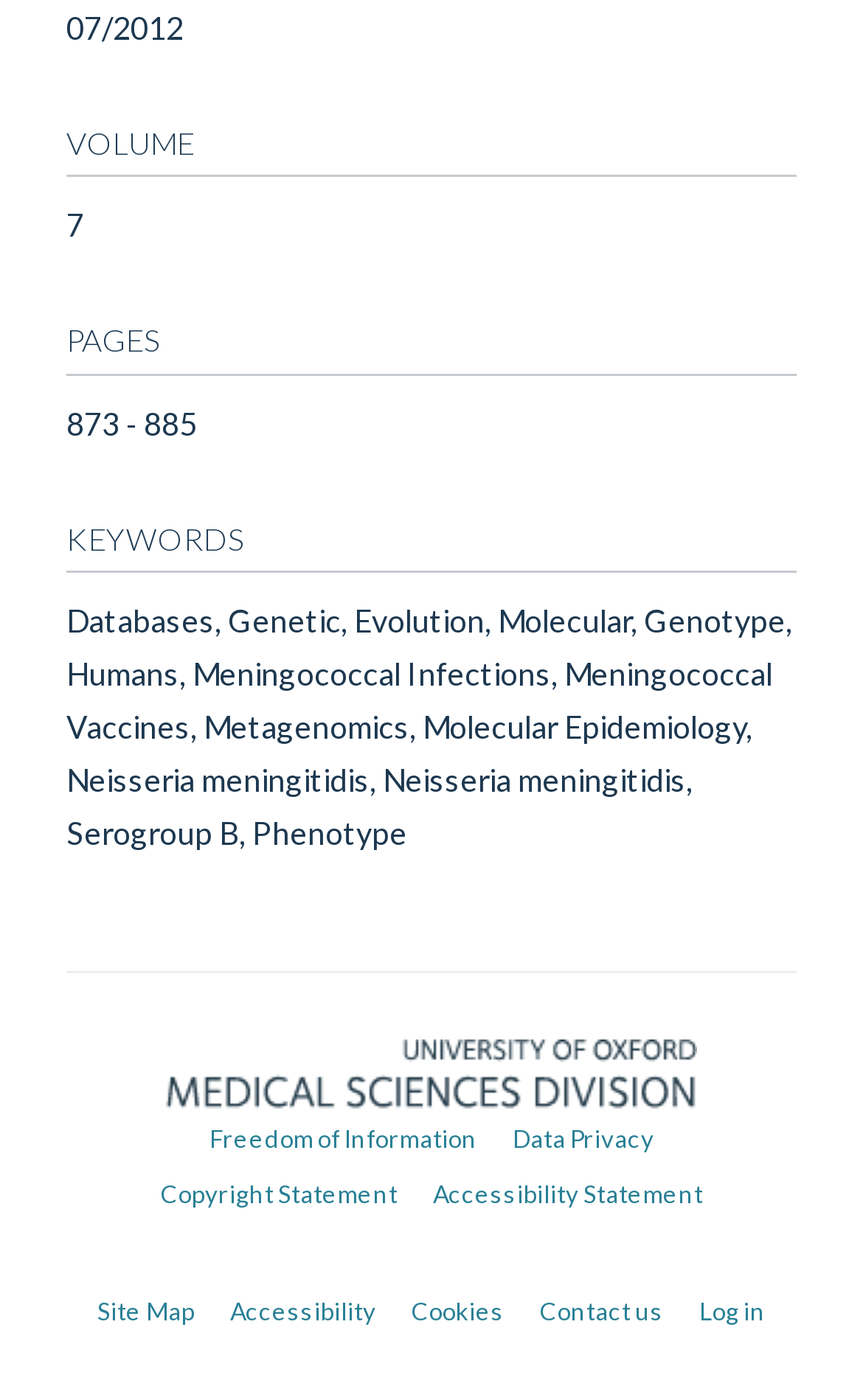Pinpoint the bounding box coordinates for the area that should be clicked to perform the following instruction: "View volume information".

[0.077, 0.087, 0.923, 0.127]